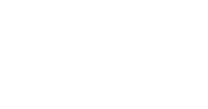What is Ganesha associated with?
Refer to the image and give a detailed answer to the query.

Ganesha is often associated with wisdom, prosperity, and new beginnings, and is widely worshipped at the start of any auspicious event.